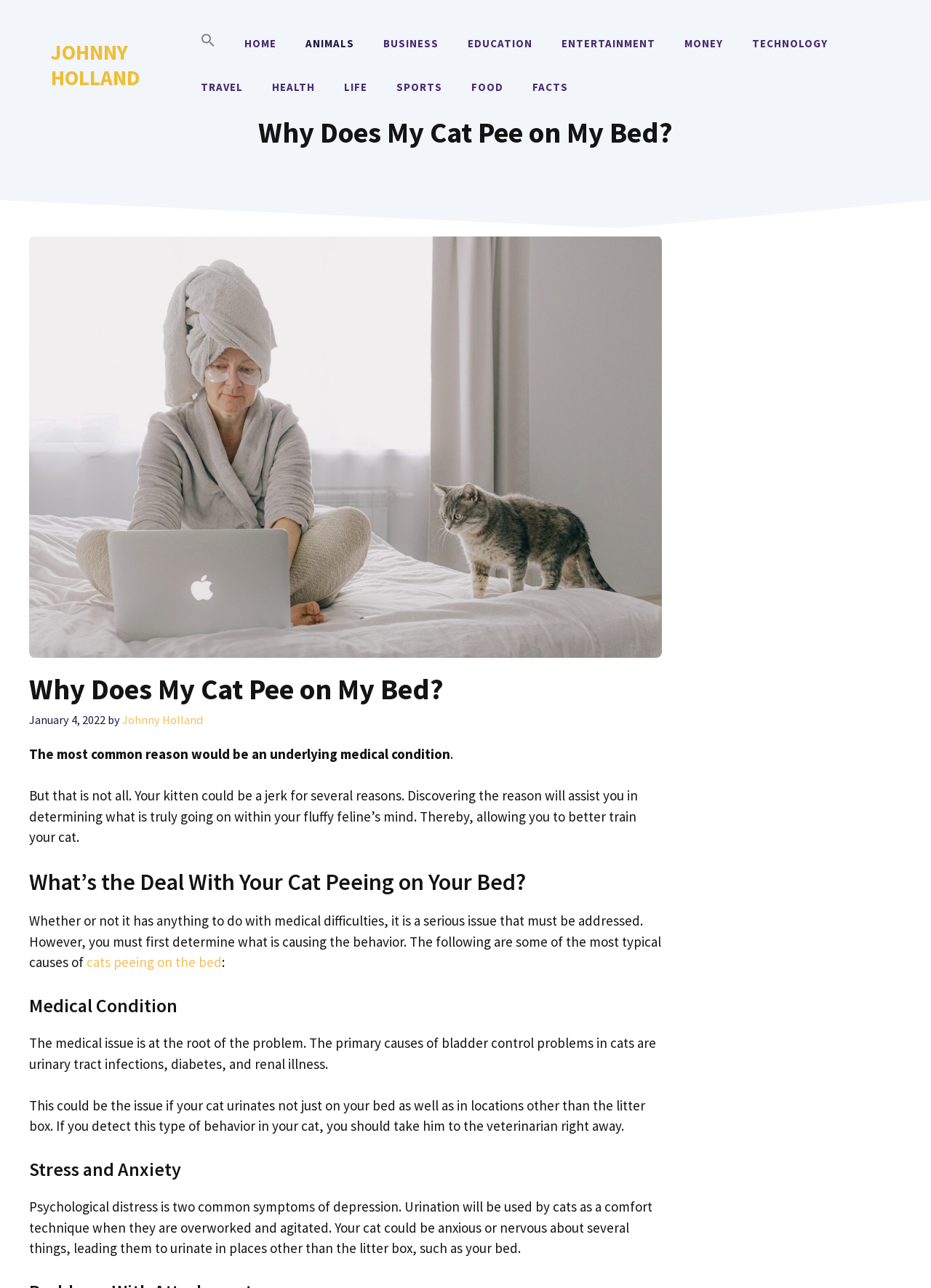Who is the author of the article?
Using the details shown in the screenshot, provide a comprehensive answer to the question.

The author of the article is Johnny Holland, which can be found below the title of the article, where it says 'by Johnny Holland'.